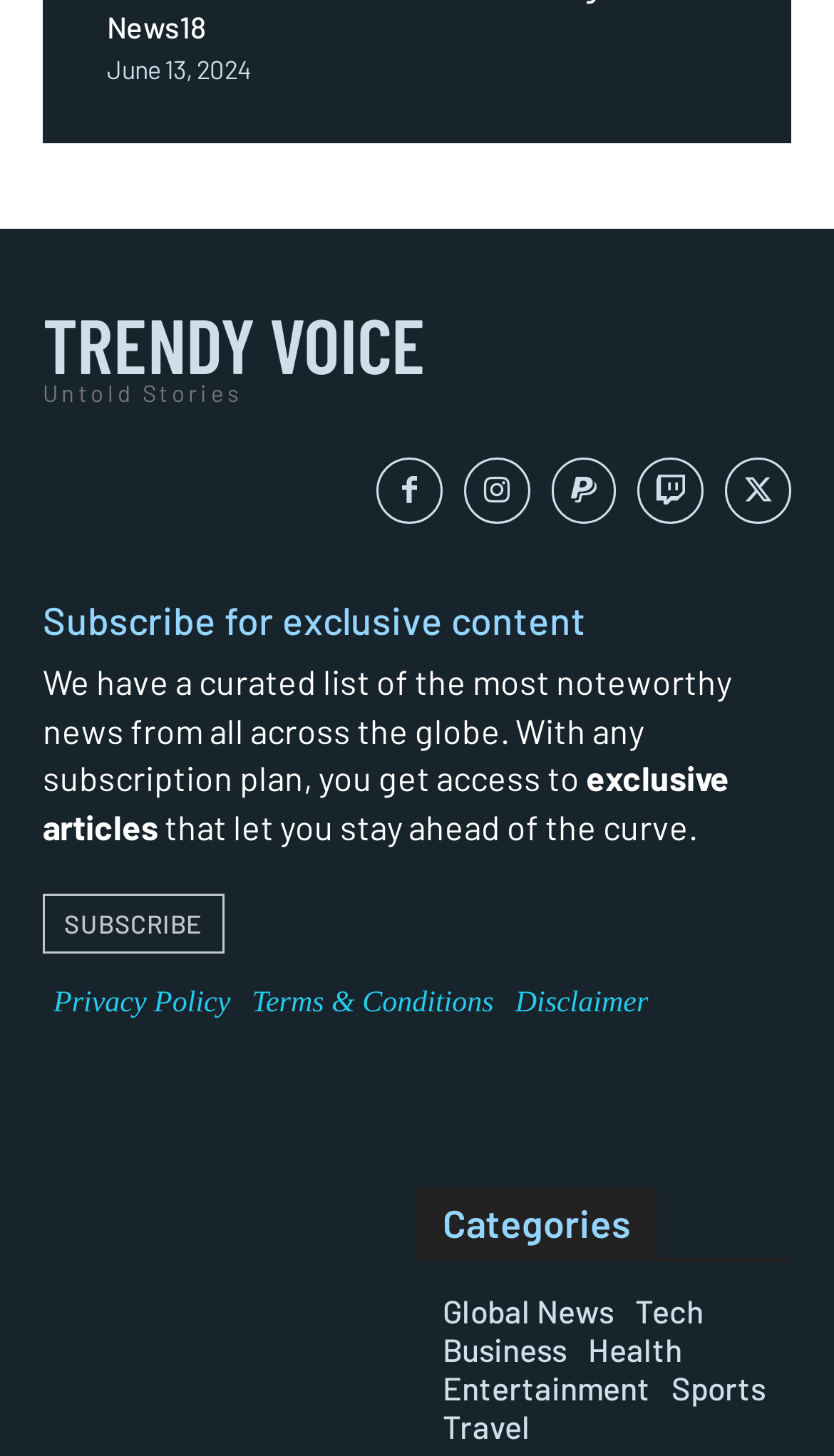Analyze the image and provide a detailed answer to the question: What categories of news are available on the website?

The categories of news available on the website can be found in the section with the heading 'Categories' and bounding box coordinates [0.5, 0.815, 0.949, 0.866]. The categories listed are Global News, Tech, Business, Health, Entertainment, Sports, and Travel.